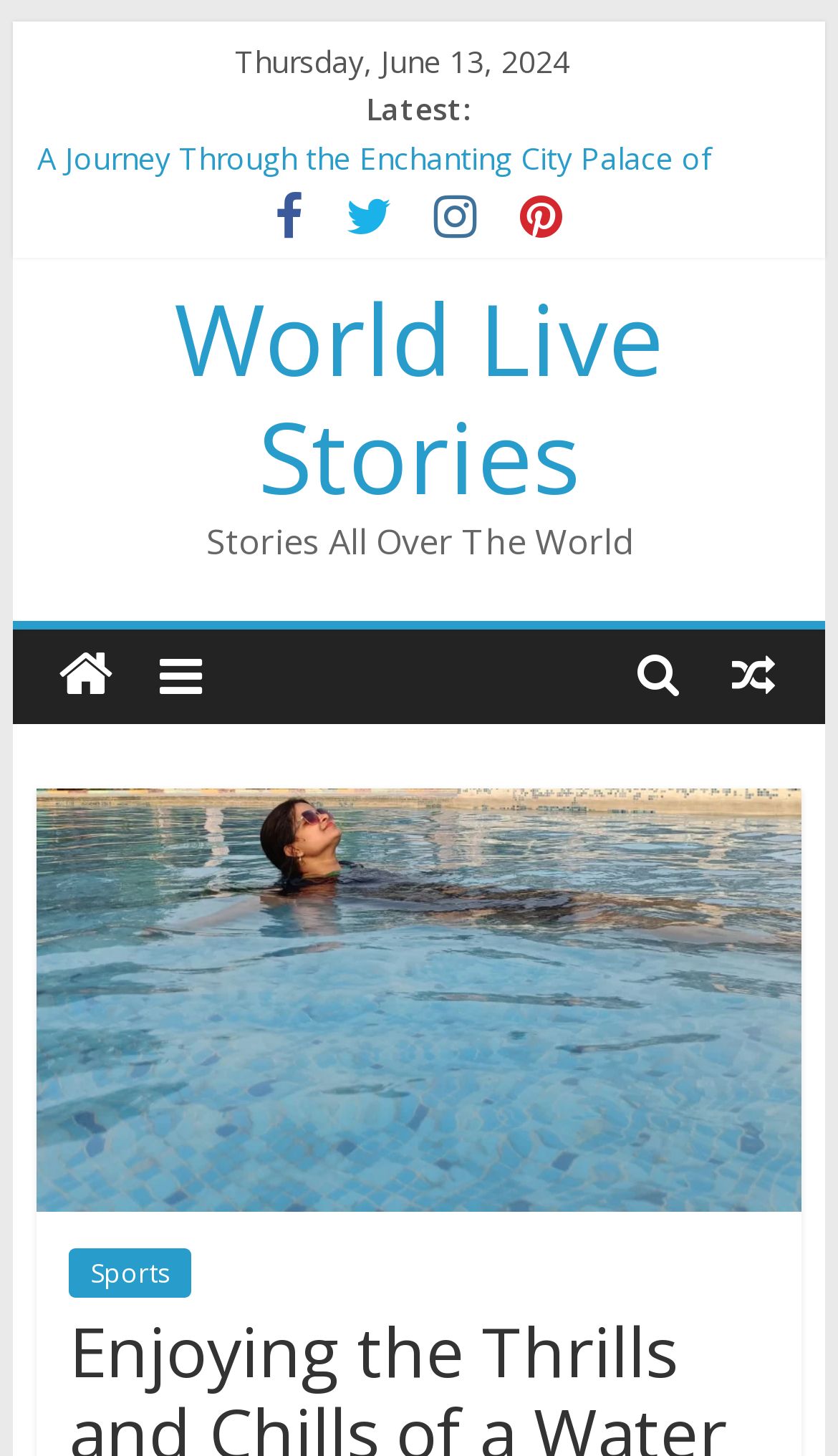Describe every aspect of the webpage in a detailed manner.

The webpage appears to be a news or blog website, with a focus on various topics including travel, reviews, and sports. At the top left, there is a "Skip to content" link, followed by the current date, "Thursday, June 13, 2024". Below the date, there is a section labeled "Latest:" with a series of links to different articles, including "A Journey Through the Enchanting City Palace of Udaipur", "Enjoying the Thrills and Chills of a Water Park this Summer", and "Customer Reviews: The Key to Building Trust and Driving Growth".

To the right of the "Latest:" section, there are four social media links, represented by icons. Below these icons, there is a heading "World Live Stories" with a link to the same title. Underneath, there is a brief description "Stories All Over The World". 

On the lower half of the page, there is a prominent section dedicated to a water park, with a large image taking up most of the space. Above the image, there is a link to "water park". Below the image, there are two links, one to "Sports" and another with a blank space character.

Overall, the webpage has a mix of news articles, social media links, and a featured section on a water park, with a focus on summer activities.